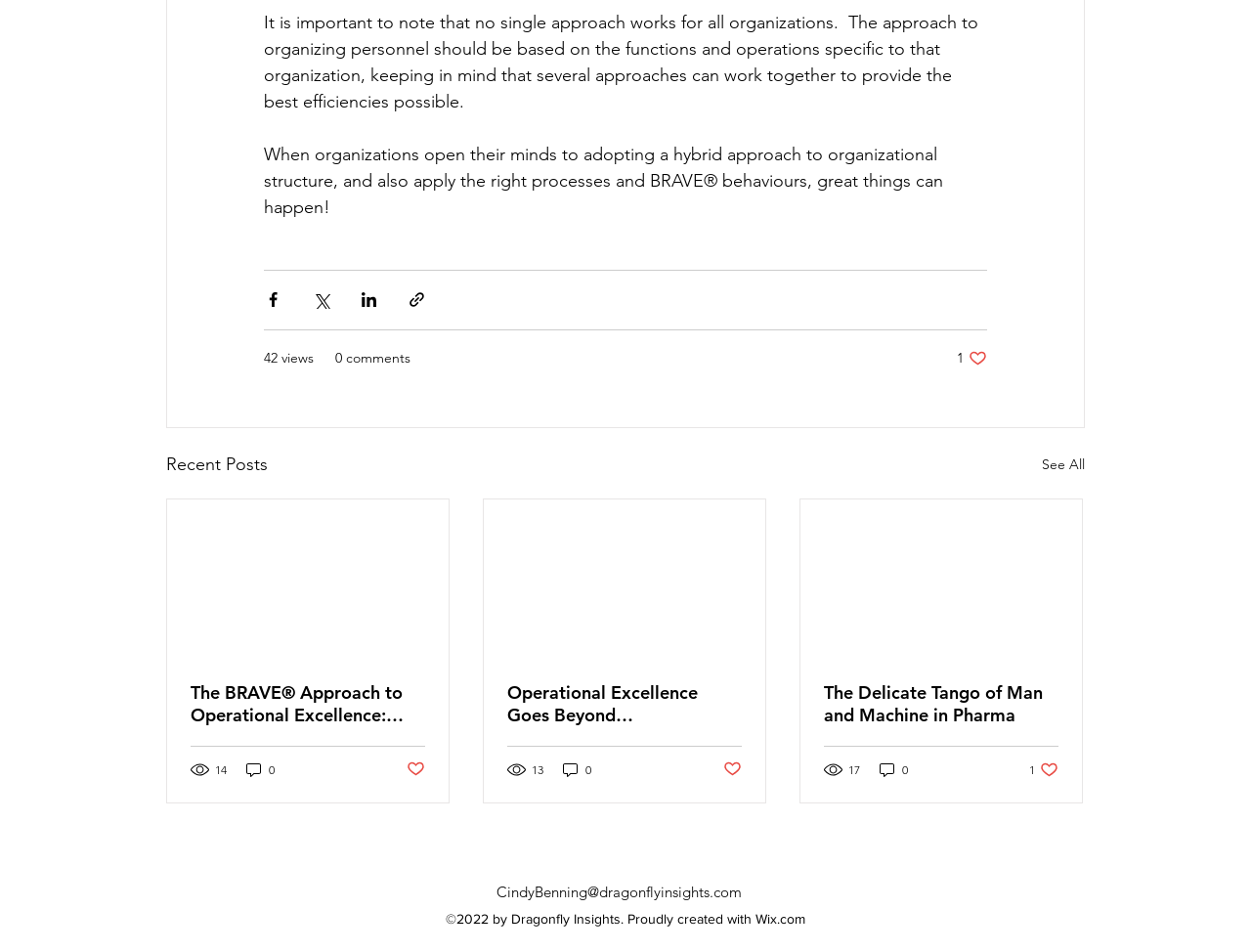Find the UI element described as: "0" and predict its bounding box coordinates. Ensure the coordinates are four float numbers between 0 and 1, [left, top, right, bottom].

[0.702, 0.799, 0.727, 0.819]